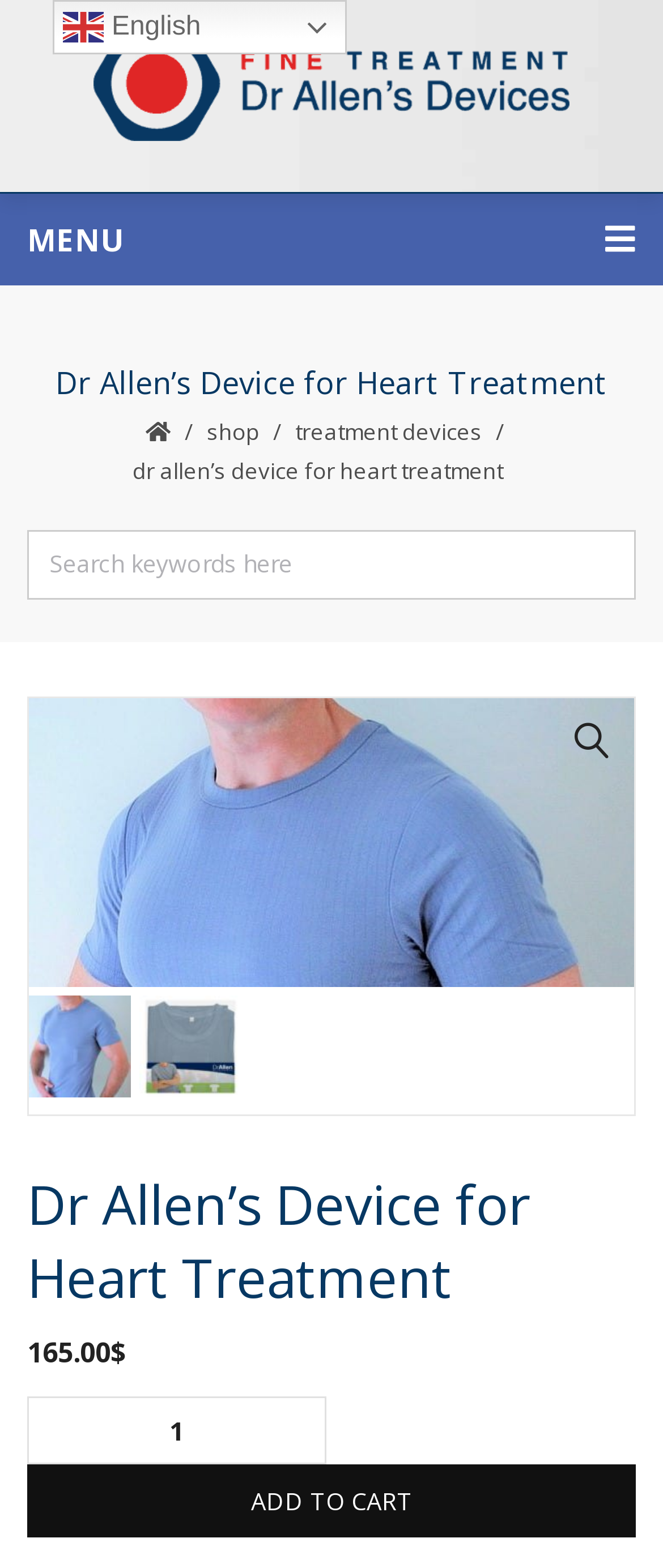Carefully examine the image and provide an in-depth answer to the question: What is the purpose of the textbox at the top of the webpage?

The purpose of the textbox at the top of the webpage can be inferred from the static text element inside the textbox, which reads 'Search keywords here'.